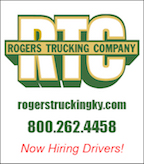Give a one-word or one-phrase response to the question: 
What is the contact number?

800.262.4458